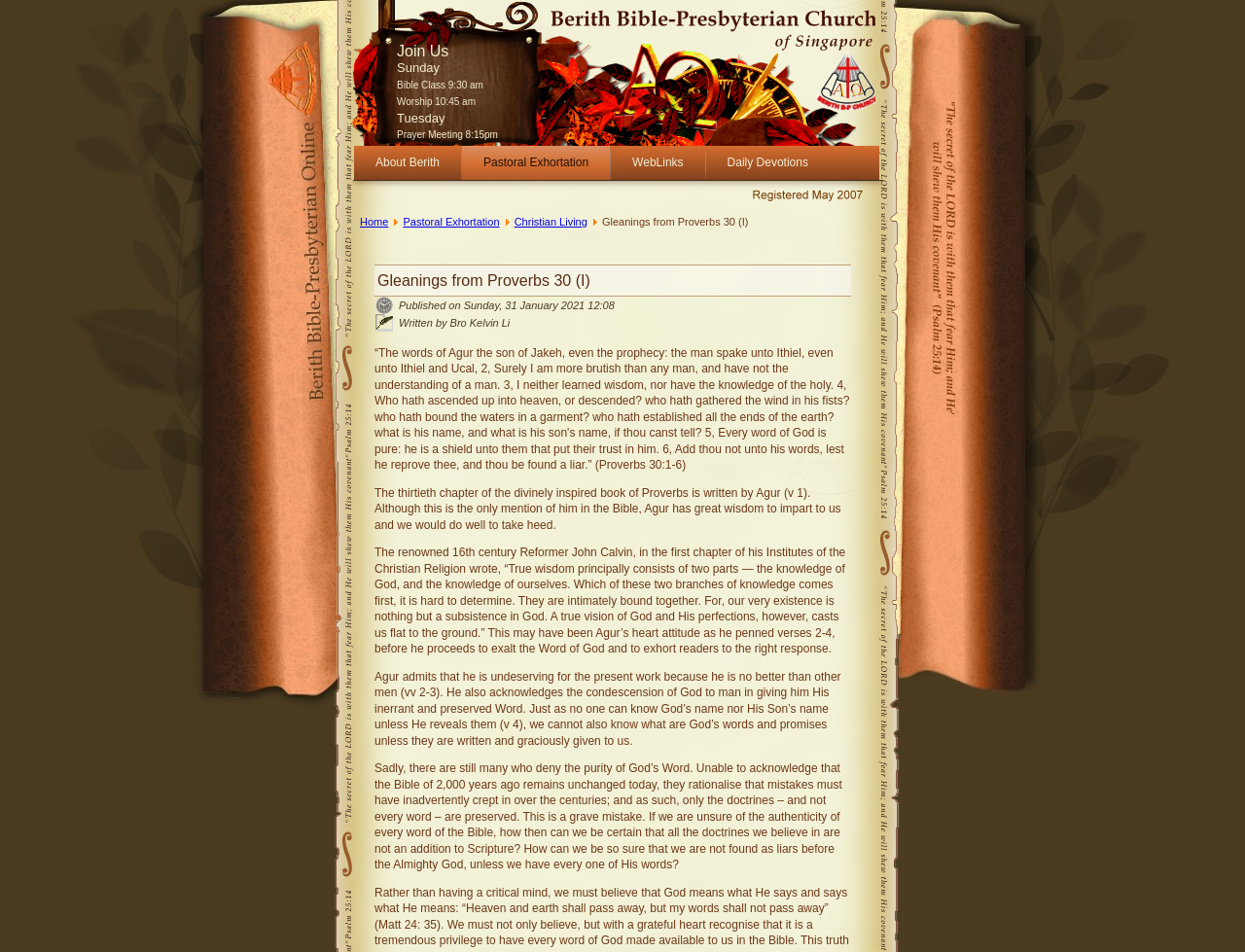Please determine the bounding box coordinates for the element that should be clicked to follow these instructions: "Check 'Prayer Meeting' schedule".

[0.319, 0.136, 0.4, 0.147]